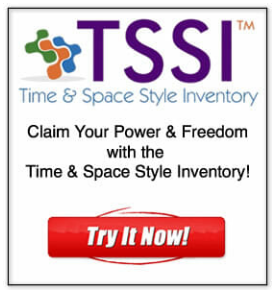What is the purpose of the Time & Space Style Inventory?
Provide a well-explained and detailed answer to the question.

The image suggests that the Time & Space Style Inventory is a tool designed to help individuals optimize their organization and time management skills, implying that it is a resource for improving productivity and efficiency.